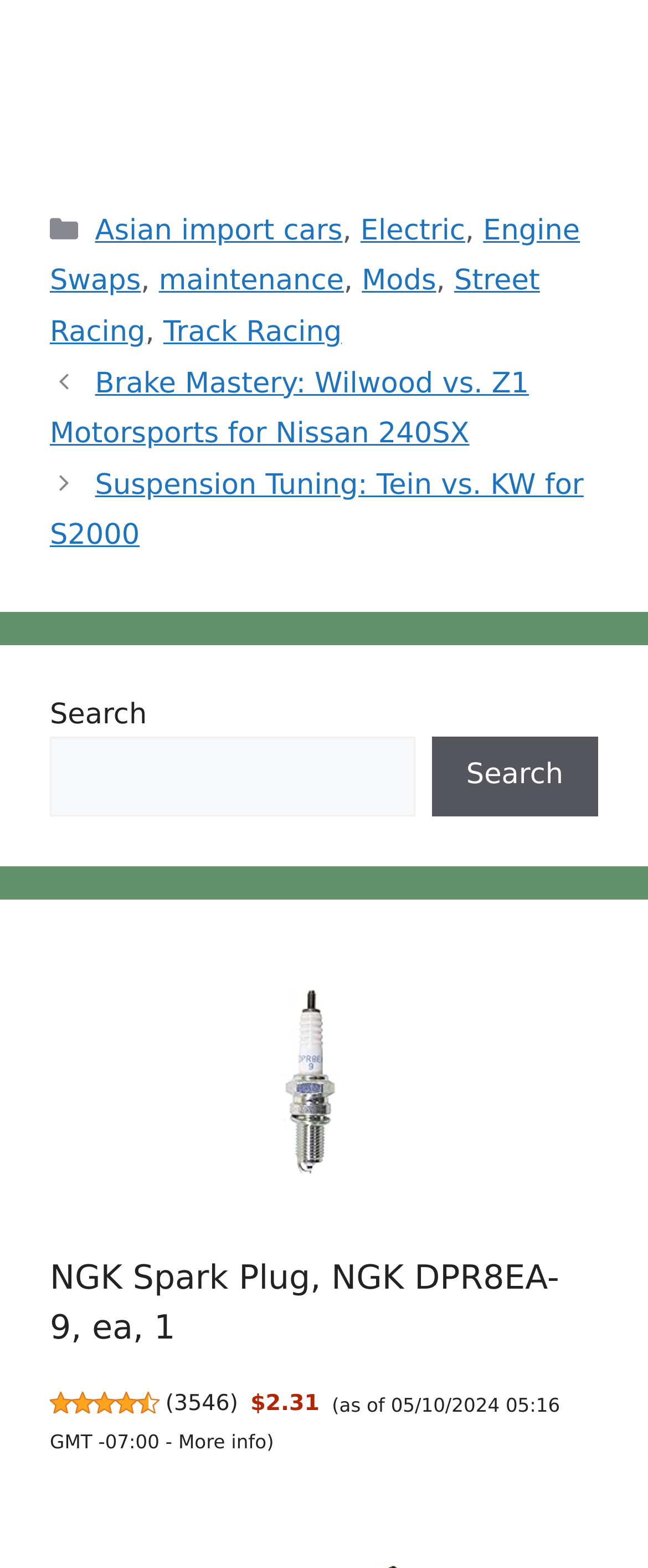Indicate the bounding box coordinates of the clickable region to achieve the following instruction: "Search for something."

[0.077, 0.443, 0.923, 0.521]